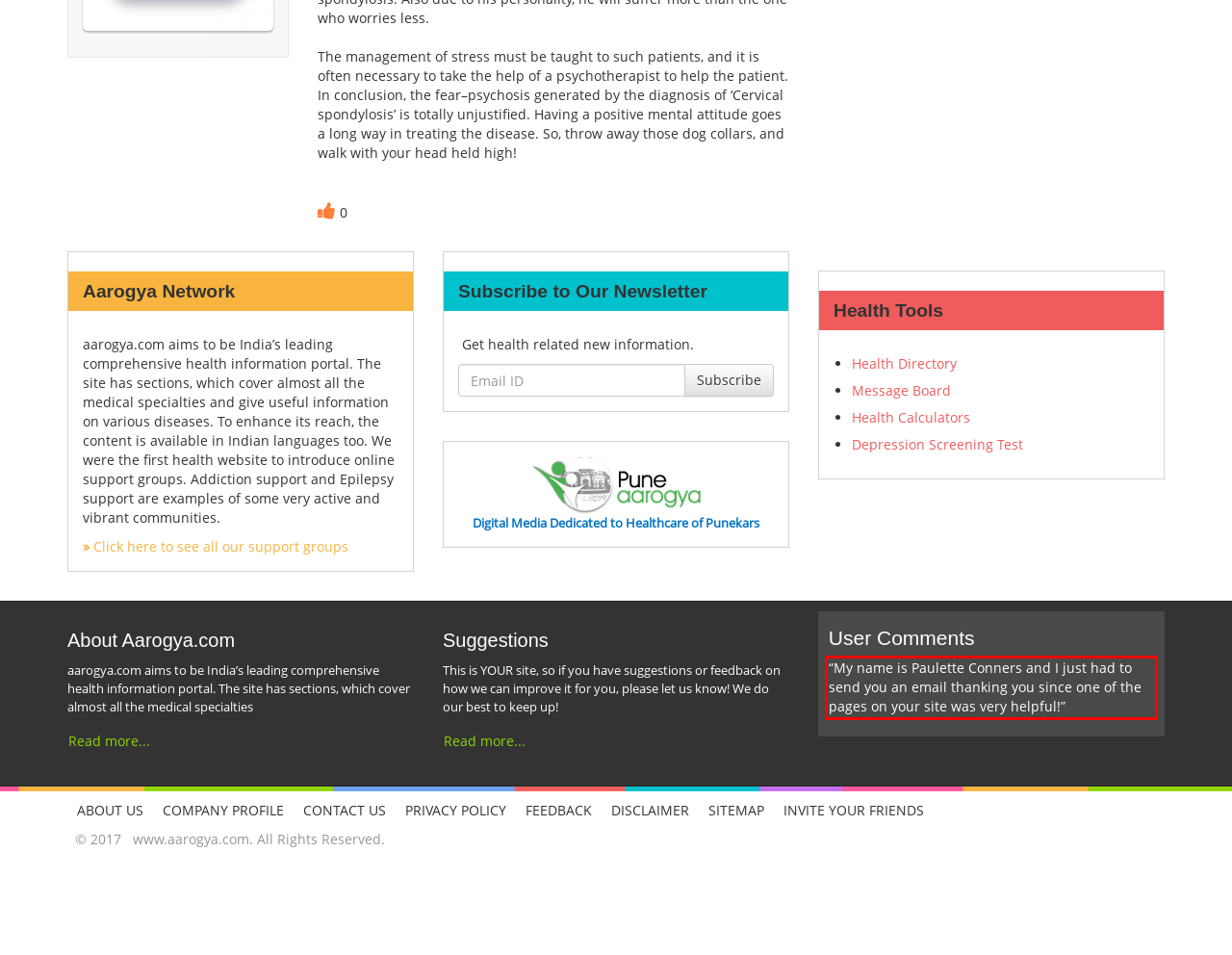You have a screenshot of a webpage with a red bounding box. Identify and extract the text content located inside the red bounding box.

“My name is Paulette Conners and I just had to send you an email thanking you since one of the pages on your site was very helpful!”